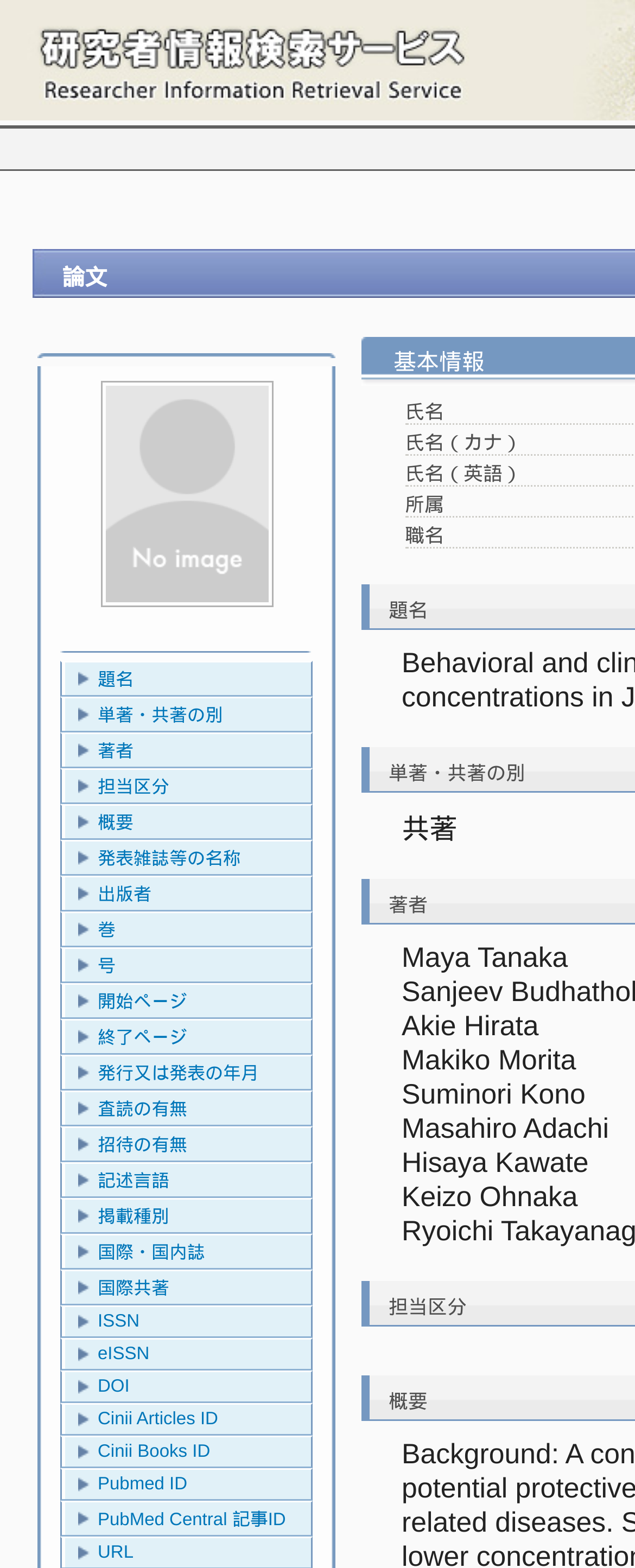Please provide the bounding box coordinates for the element that needs to be clicked to perform the instruction: "Click URL". The coordinates must consist of four float numbers between 0 and 1, formatted as [left, top, right, bottom].

[0.103, 0.981, 0.49, 1.0]